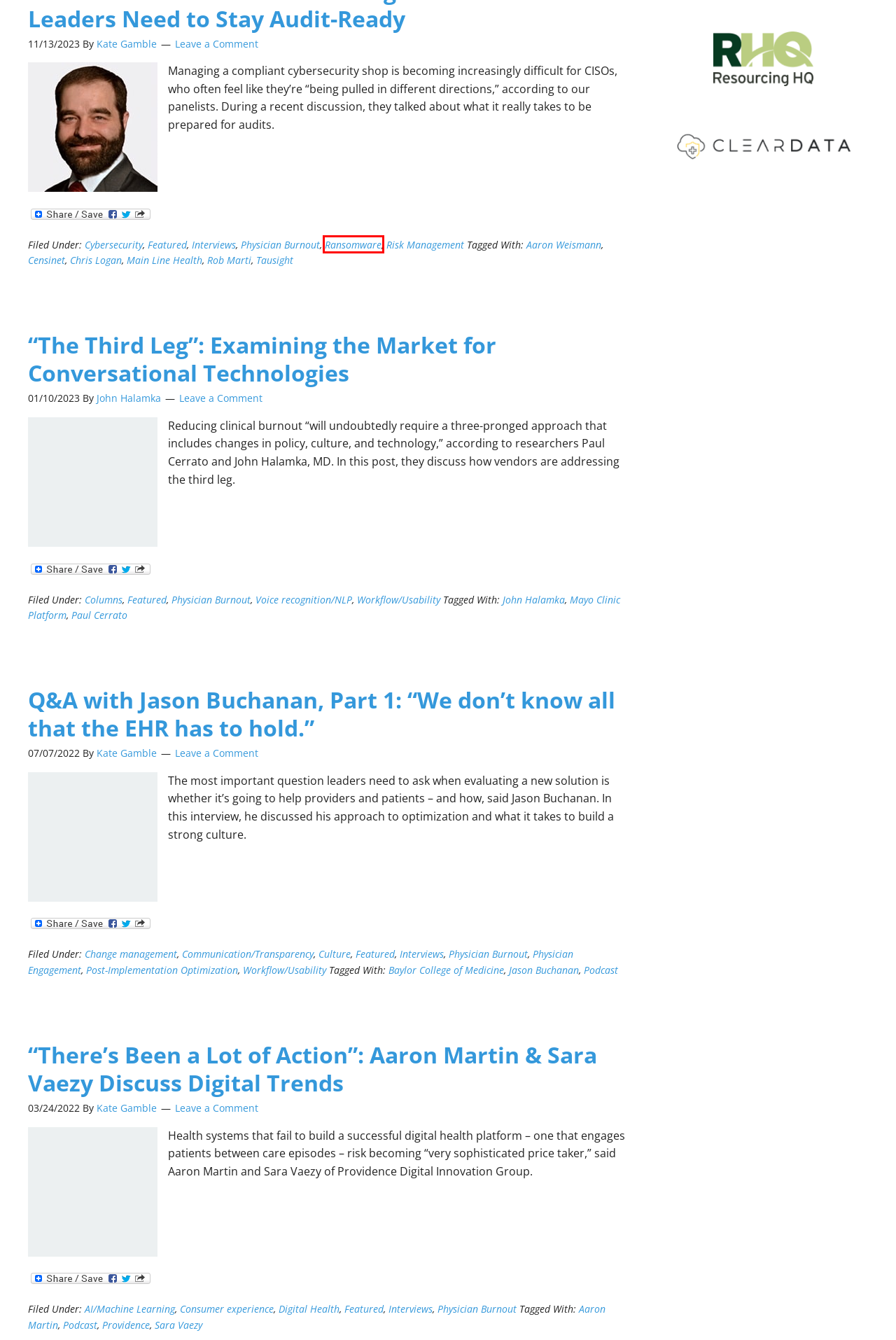You have a screenshot of a webpage with a red rectangle bounding box around an element. Identify the best matching webpage description for the new page that appears after clicking the element in the bounding box. The descriptions are:
A. Q&A with Jason Buchanan, Part 1: "We don't know all that the EHR has to hold." | healthsystemcio.com
B. Ransomware Archives - healthsystemcio.com
C. Rob Marti Archives - healthsystemcio.com
D. Baylor College of Medicine Archives - healthsystemcio.com
E. Censinet Archives - healthsystemcio.com
F. Change management Archives - healthsystemcio.com
G. Workflow/Usability Archives - healthsystemcio.com
H. John Halamka Archives - healthsystemcio.com

B